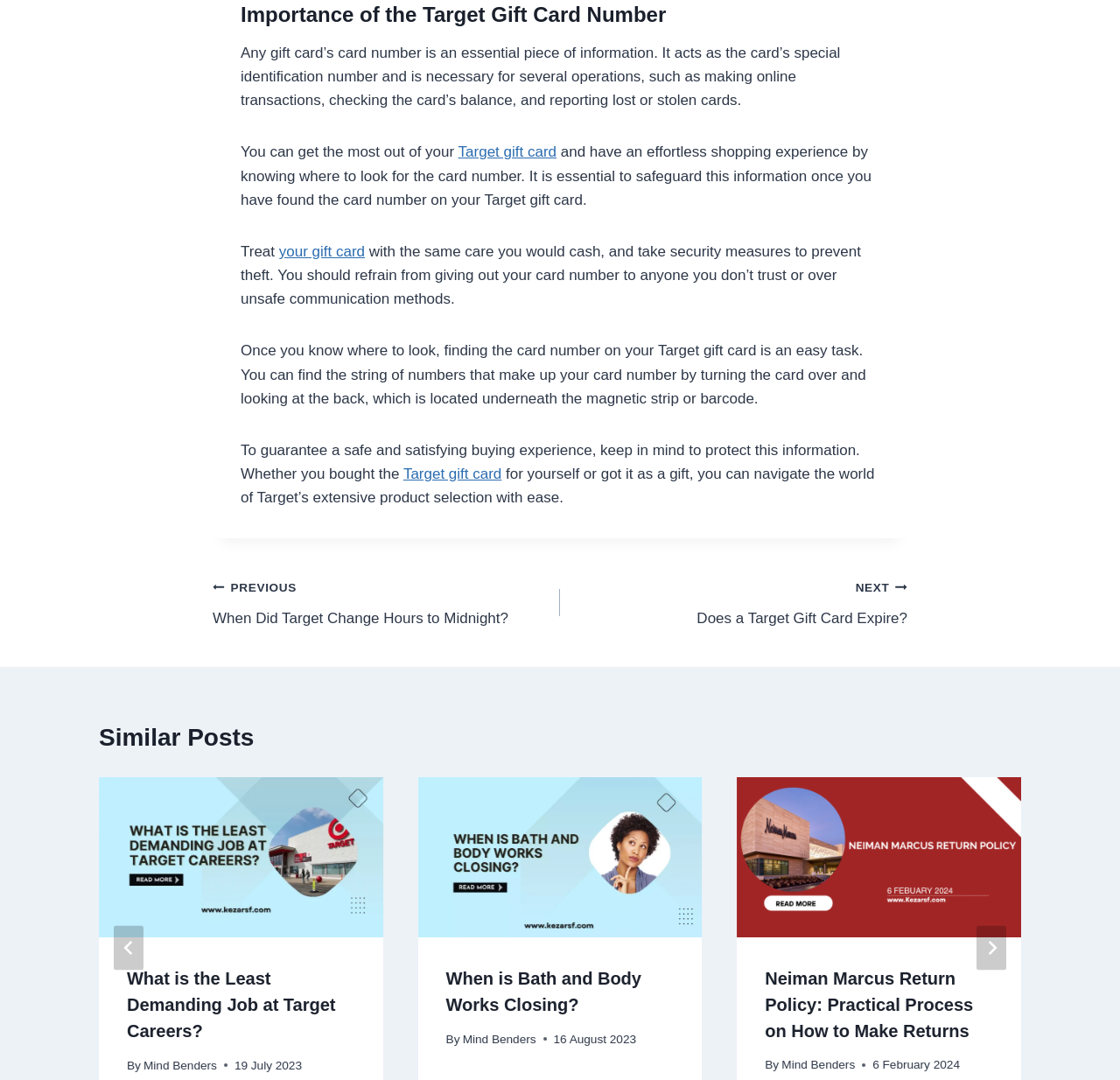What type of experience can you have with a Target gift card?
Look at the screenshot and give a one-word or phrase answer.

Effortless shopping